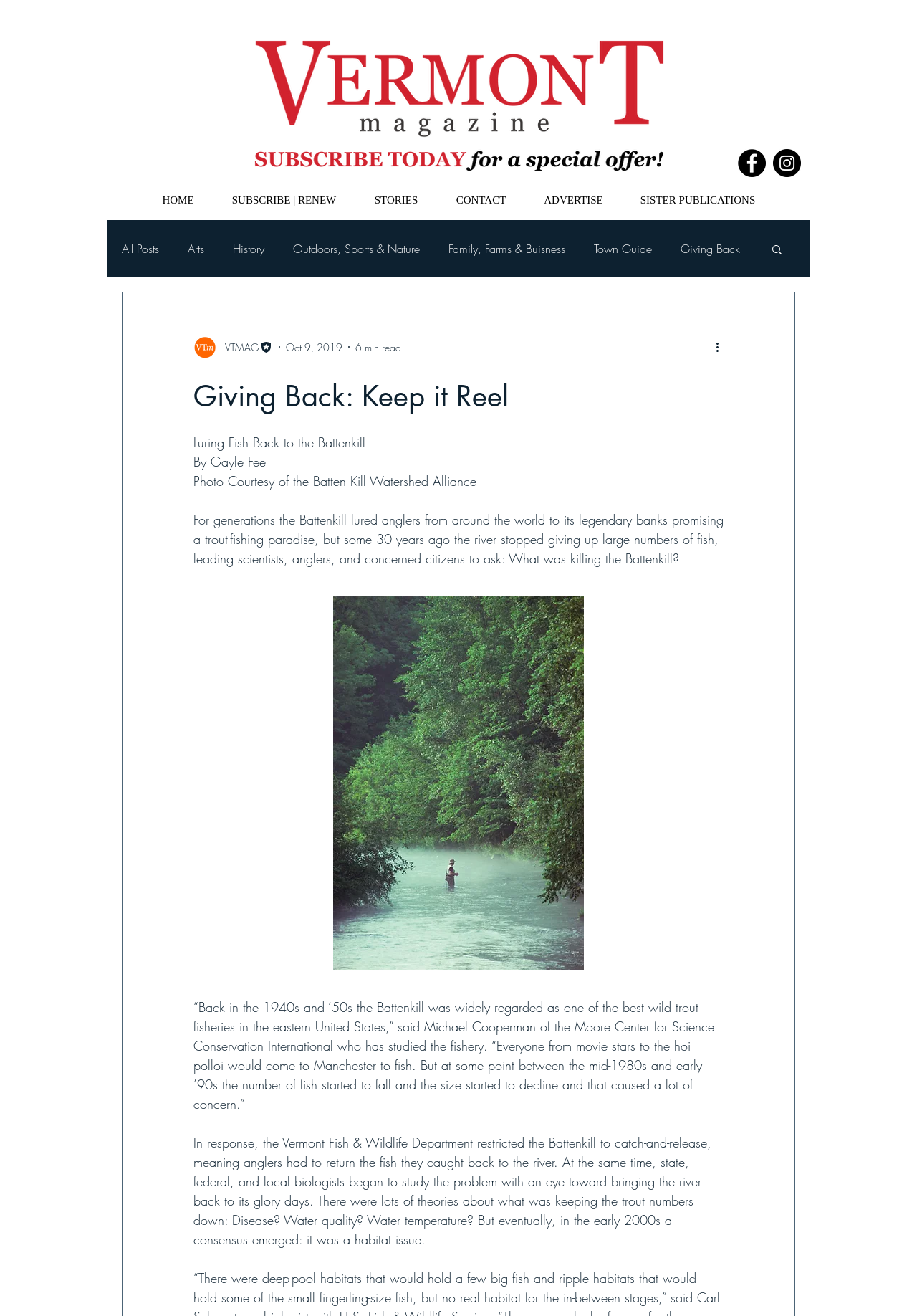Using the image as a reference, answer the following question in as much detail as possible:
What was the main reason for the decline of the Battenkill's fish population?

After studying the problem, a consensus emerged that the main reason for the decline of the Battenkill's fish population was a habitat issue, rather than disease, water quality, or water temperature.